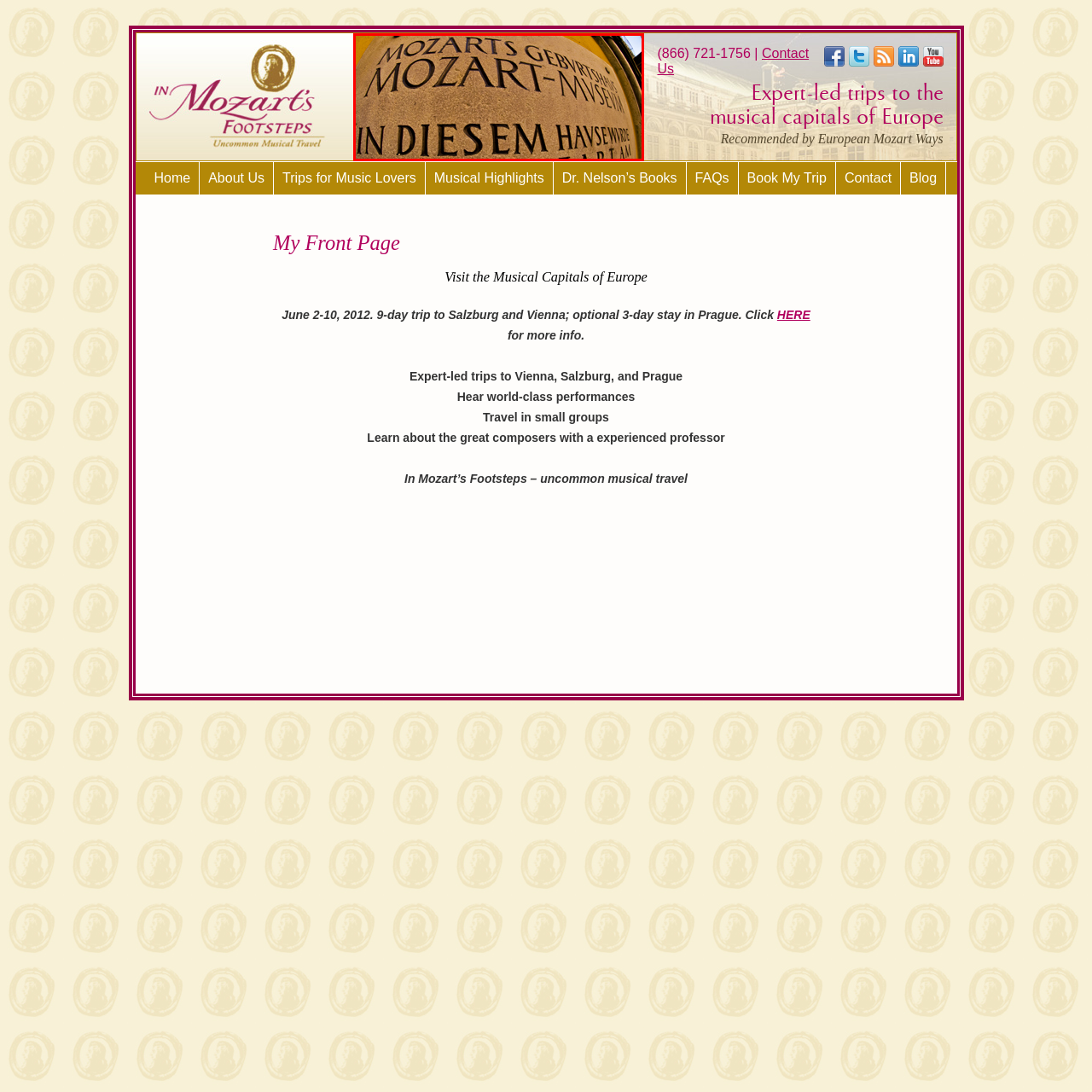Identify the content inside the red box and answer the question using a brief word or phrase: What type of music is associated with Mozart?

Classical music